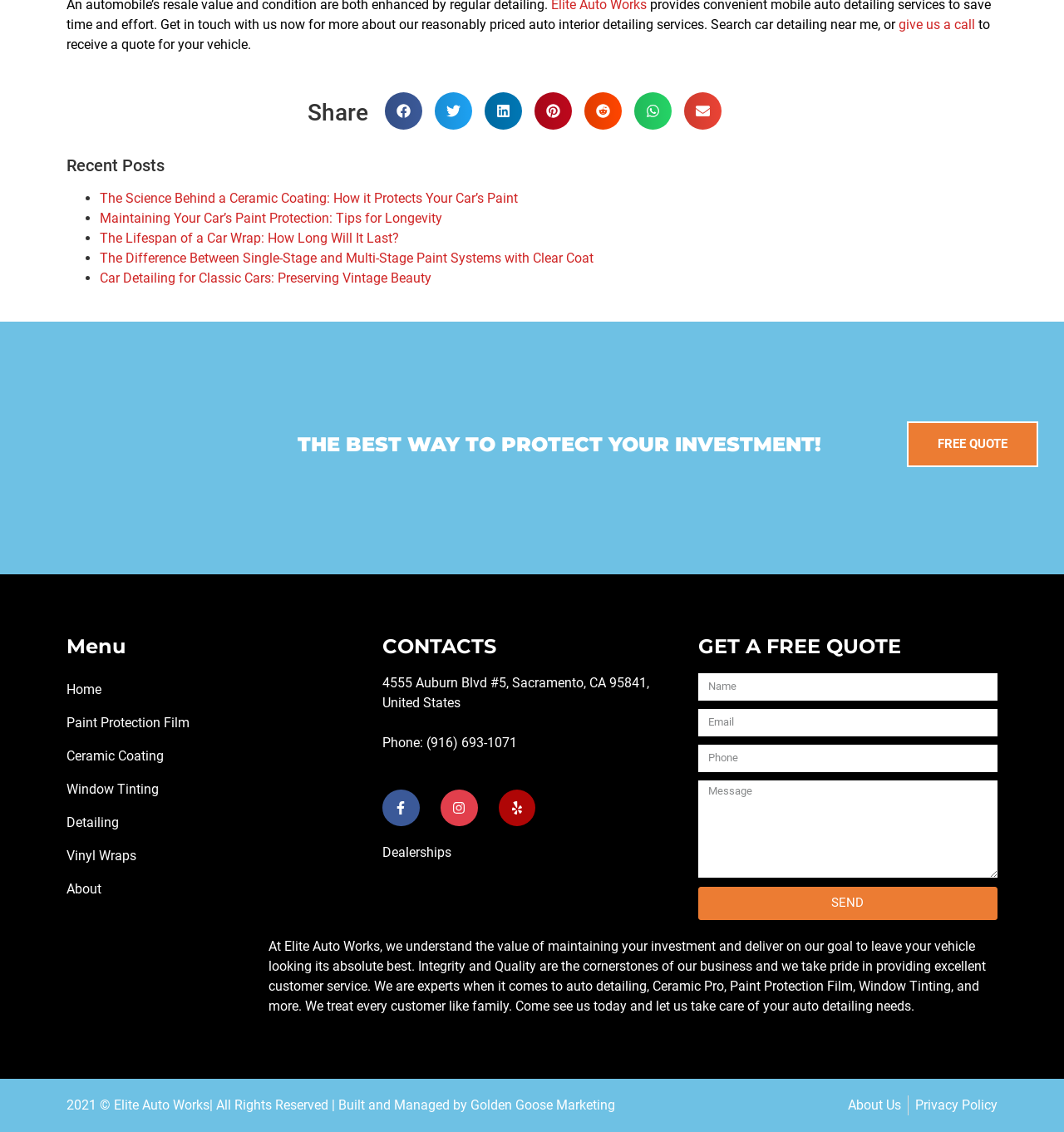Could you indicate the bounding box coordinates of the region to click in order to complete this instruction: "Enter your name".

[0.656, 0.594, 0.937, 0.619]